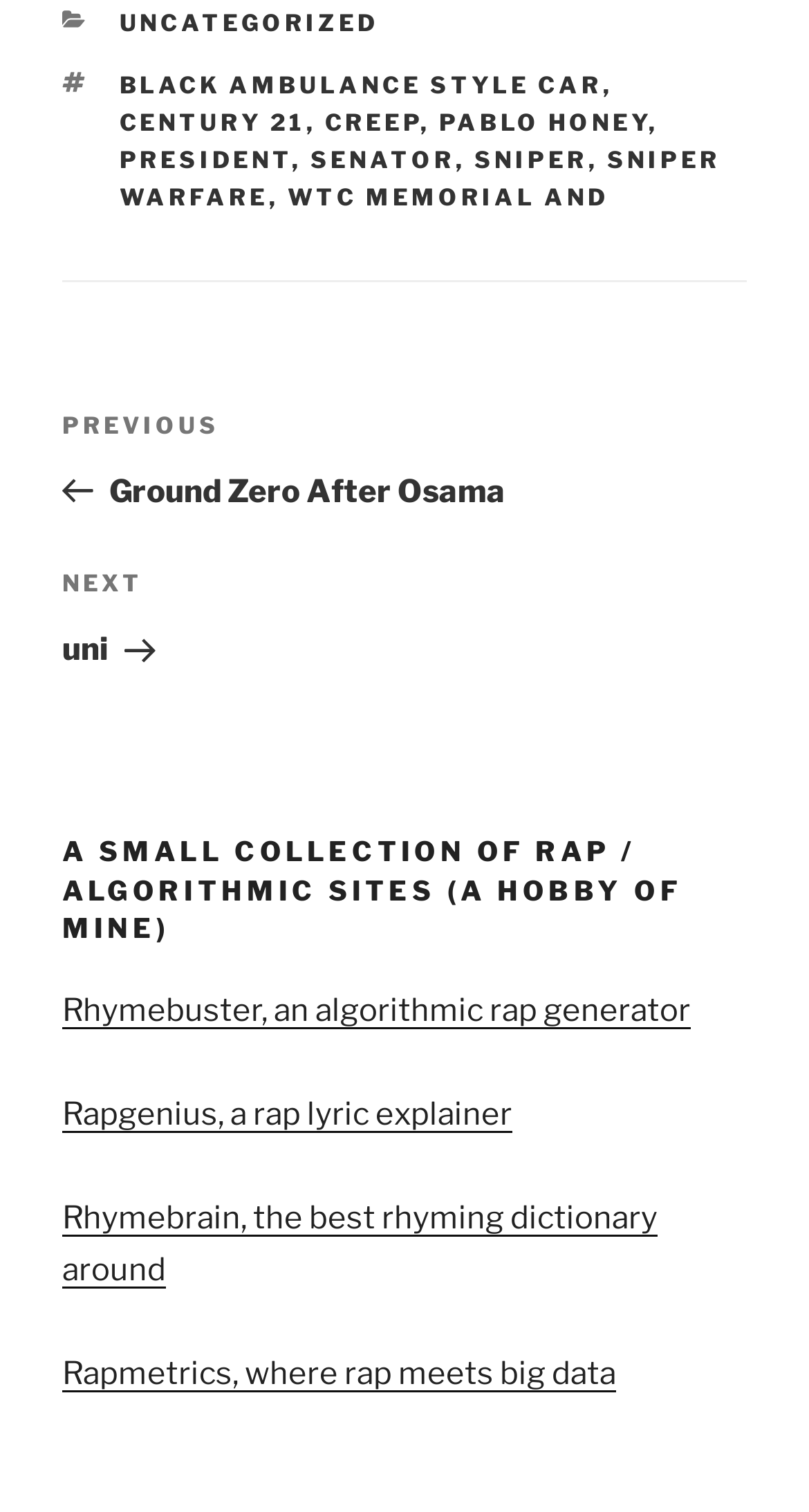Find the bounding box coordinates for the element that must be clicked to complete the instruction: "Enter email address". The coordinates should be four float numbers between 0 and 1, indicated as [left, top, right, bottom].

None